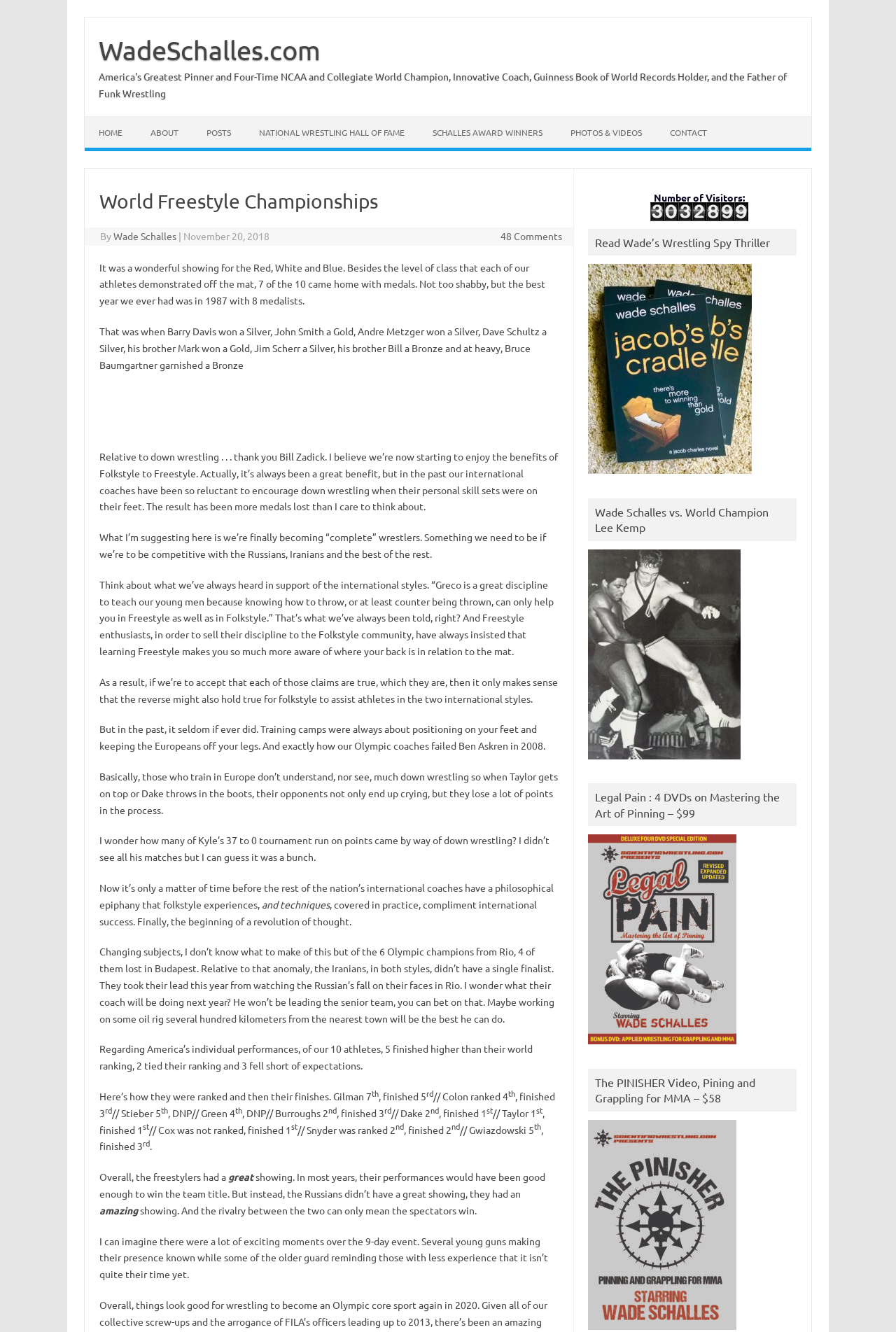Respond with a single word or short phrase to the following question: 
How many comments does the post have?

48